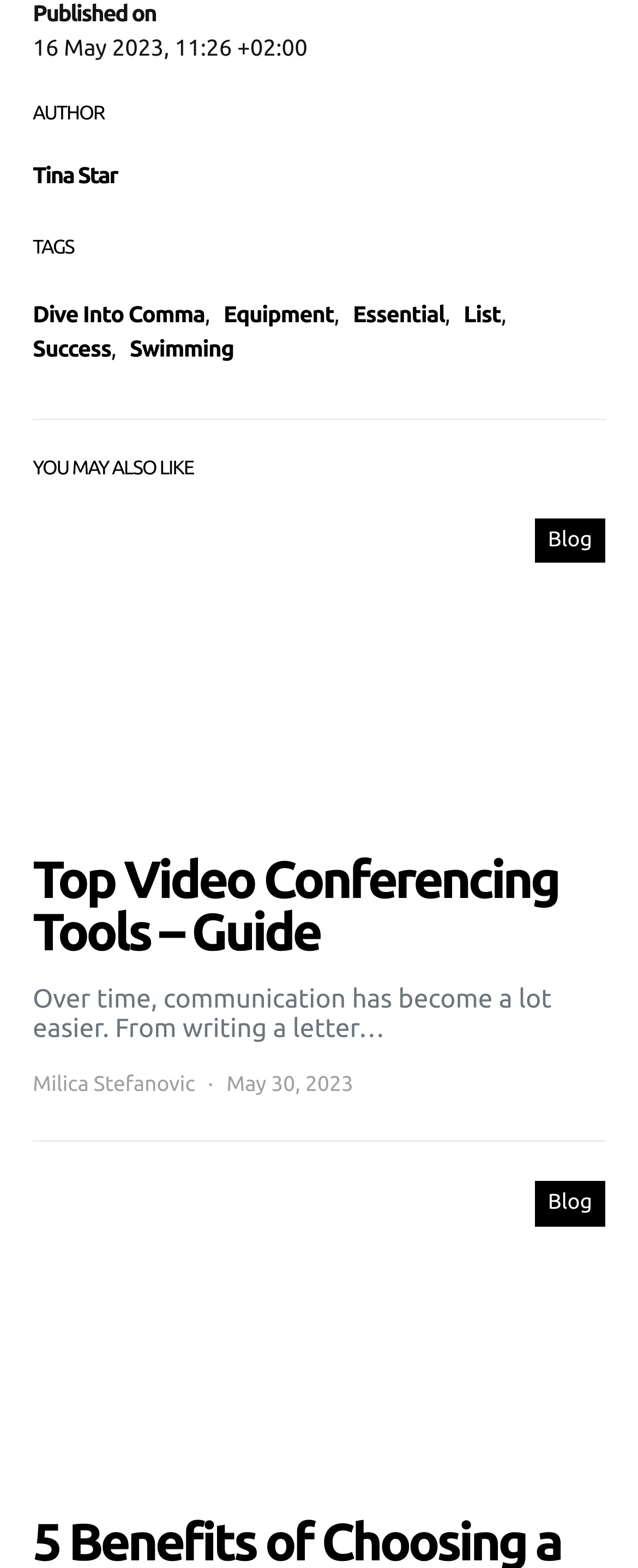Provide the bounding box coordinates of the HTML element this sentence describes: "parent_node: Blog".

[0.051, 0.33, 0.949, 0.702]